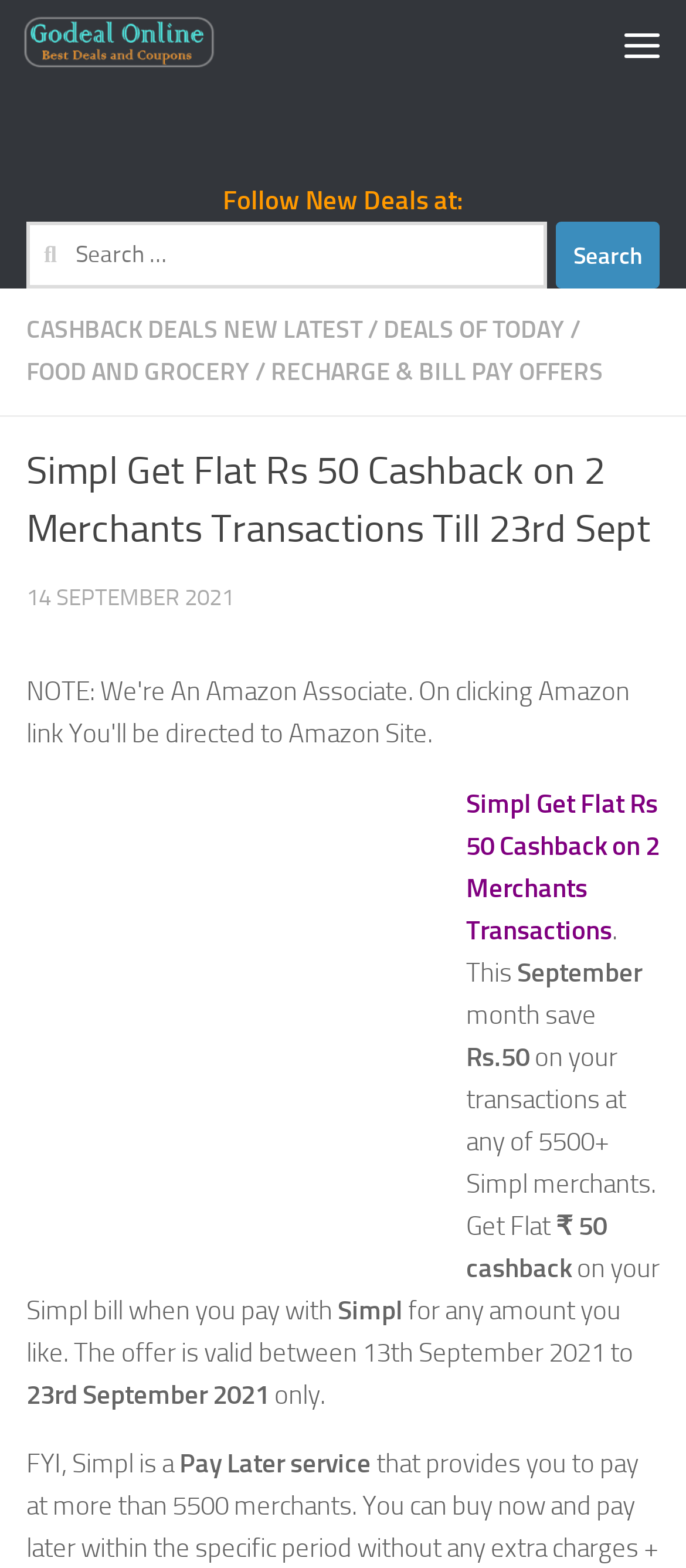What is the cashback amount offered?
Give a one-word or short phrase answer based on the image.

Rs.50